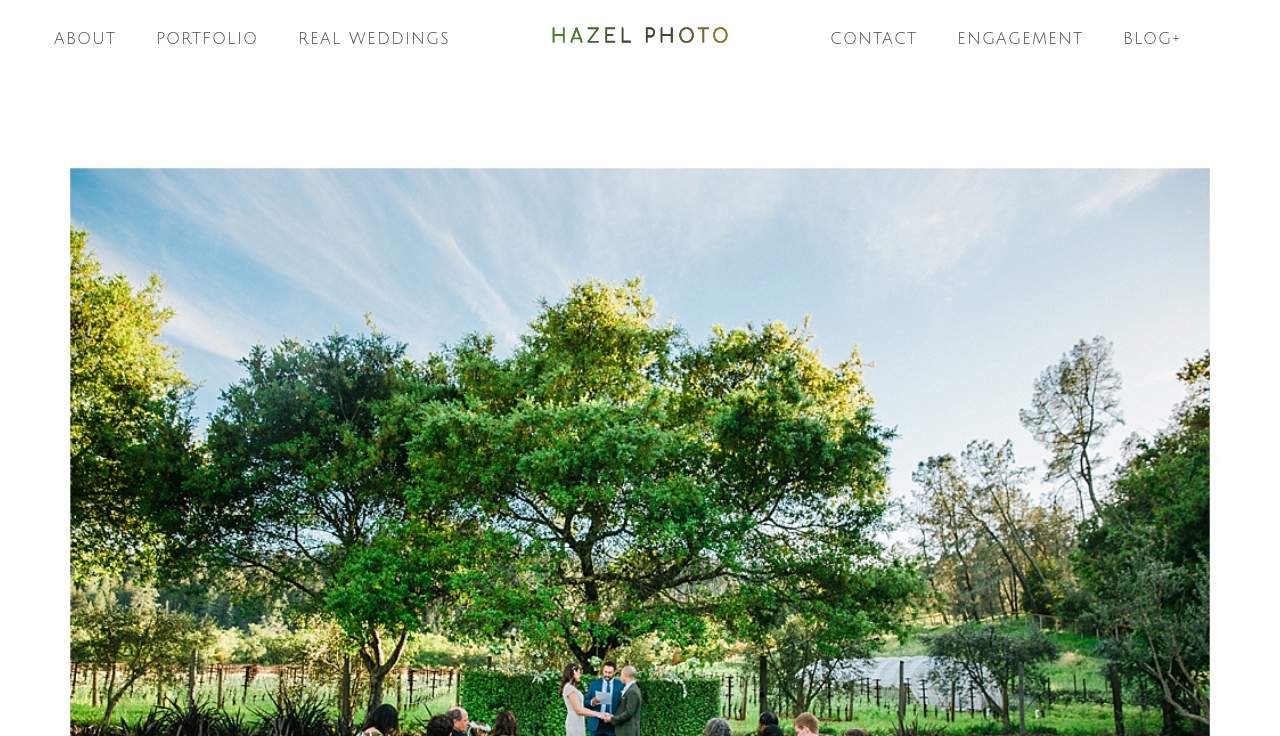By analyzing the image, answer the following question with a detailed response: What is the location of the wedding?

The location of the wedding is Napa Valley, which is mentioned in the meta description 'St. Helena Wedding Napa Valley – Hazel Photo Weddings', indicating that the wedding is taking place in Napa Valley.